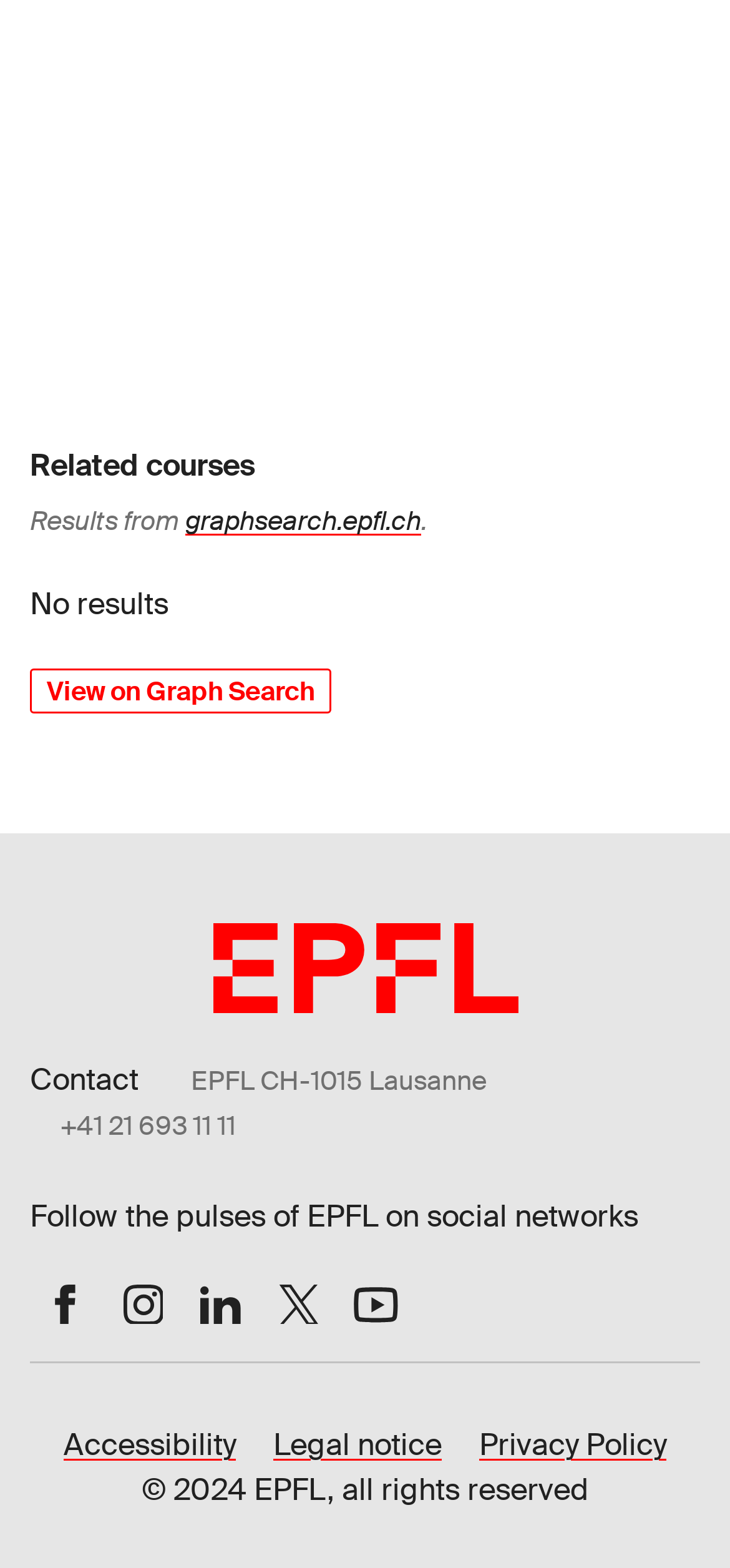Using the description "Follow us on X.", locate and provide the bounding box of the UI element.

[0.361, 0.809, 0.457, 0.854]